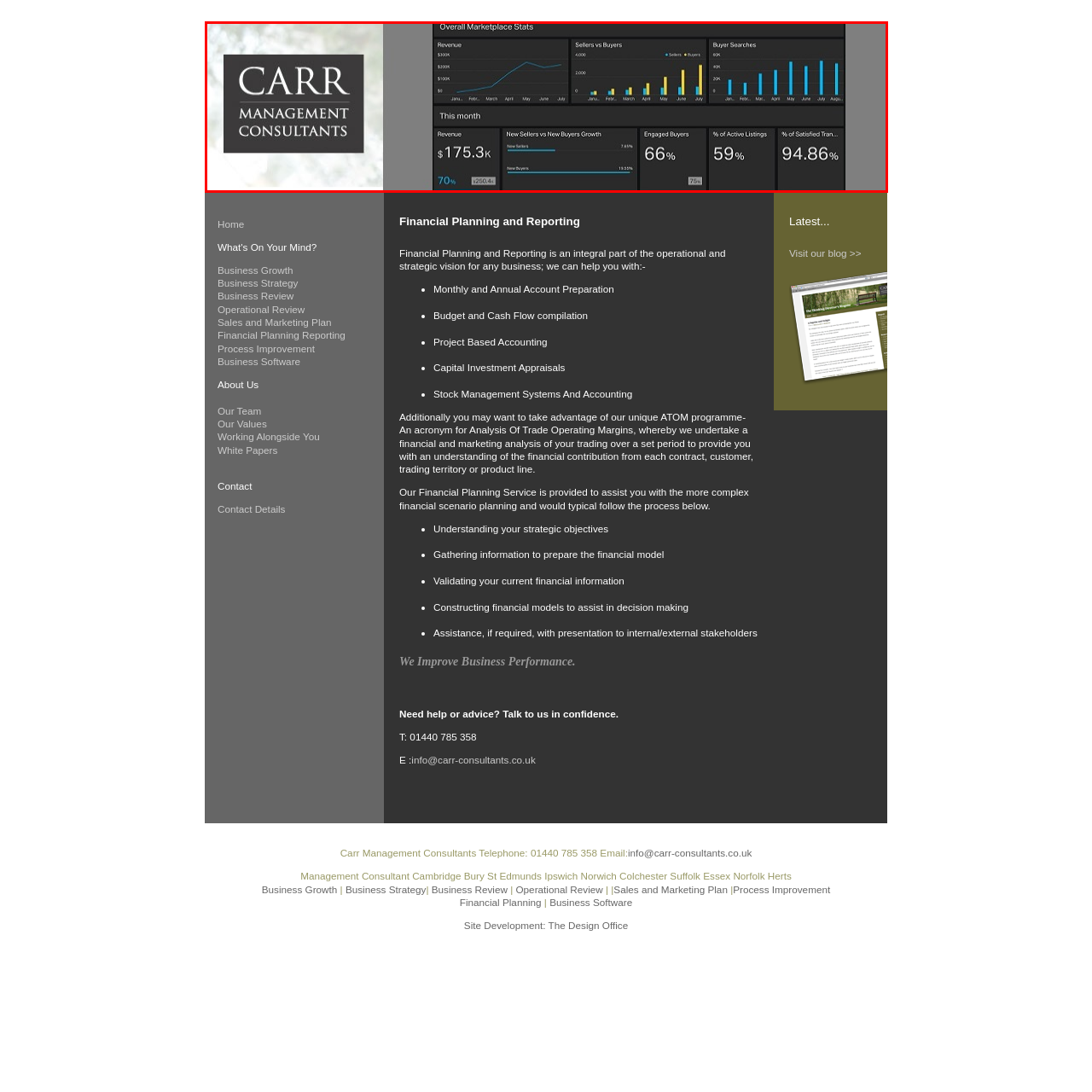Give a thorough and detailed account of the visual content inside the red-framed part of the image.

The image showcases a visually appealing dashboard for Carr Management Consultants. The left side features their logo, which emphasizes their brand identity, while the right side presents critical marketplace statistics. 

Key metrics highlighted include total revenue of $175.3k for the current month, alongside insights into seller and buyer dynamics. The dashboard illustrates the percentage of new sellers compared to new buyers, demonstrating growth trajectories with respective figures. An assortment of graphs depicts trends in buyer searches and engagement, presenting visual data on seller-to-buyer ratios and the percentage of active listings. 

This comprehensive snapshot is designed to provide stakeholders with valuable insights into business performance, guiding strategic decision-making and operational improvements.